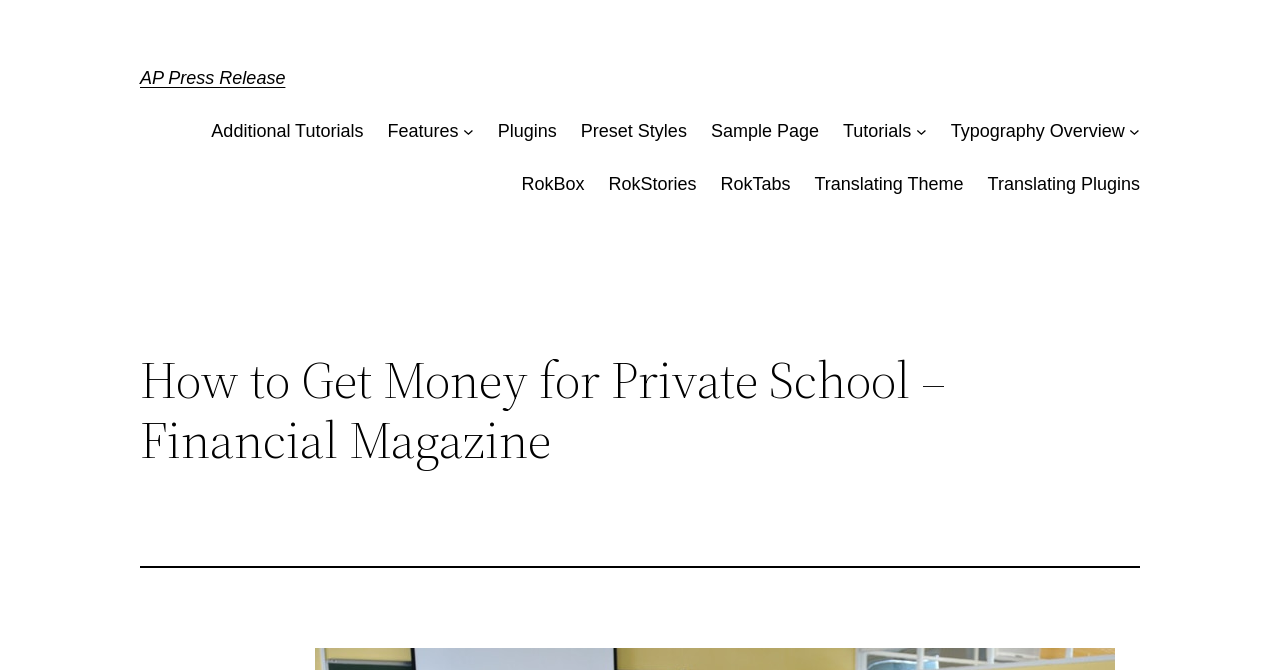Answer the question with a brief word or phrase:
What is the name of the press release?

AP Press Release